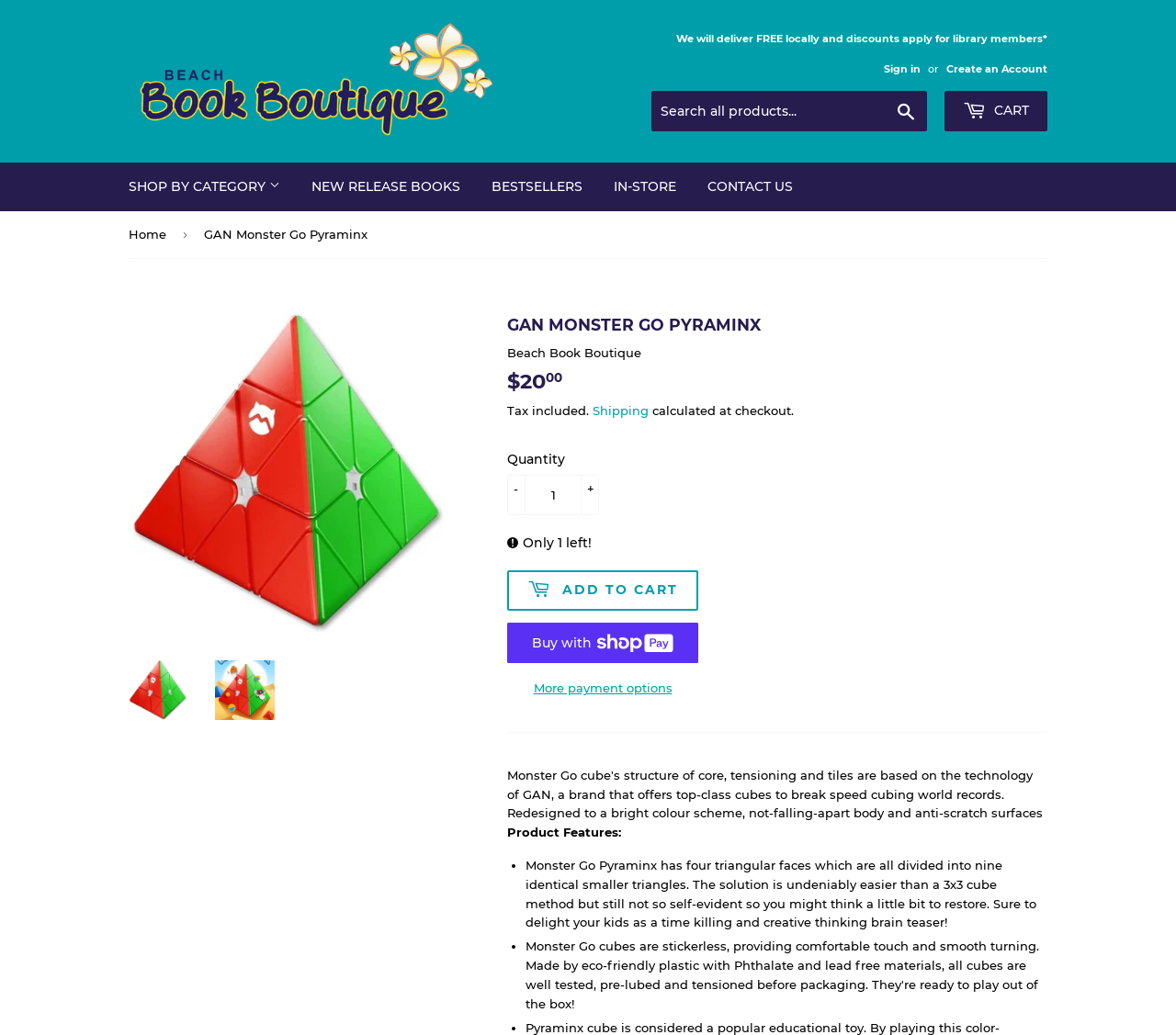Offer a comprehensive description of the webpage’s content and structure.

This webpage is an online product page for the "GAN Monster Go Pyraminx" puzzle cube. At the top, there is a navigation bar with links to the website's main categories, including "Shop by Category", "New Release Books", "Bestsellers", and "Contact Us". Below the navigation bar, there is a search bar and a cart icon.

On the left side of the page, there is a menu with various categories, including "Art Books", "Australian Authors", "Boating & Fishing", and more. These categories are listed in a vertical column.

In the main content area, there is a large image of the GAN Monster Go Pyraminx puzzle cube. Below the image, there is a heading that reads "GAN MONSTER GO PYRAMINX" and a subheading that reads "Beach Book Boutique". The product price, "$20.00", is displayed prominently, along with a note that tax is included.

Below the product information, there is a section for quantity selection, where users can enter the number of items they want to purchase. There are also buttons to increase or decrease the quantity. A note indicates that only one item is left in stock.

The "Add to Cart" button is prominently displayed, along with options to buy now with ShopPay or explore more payment options. Below these buttons, there is a separator line, followed by a section that lists the product features. The features are listed in a bullet-point format, with a brief description of the product and its benefits.

Overall, the webpage is well-organized and easy to navigate, with clear product information and prominent calls-to-action.